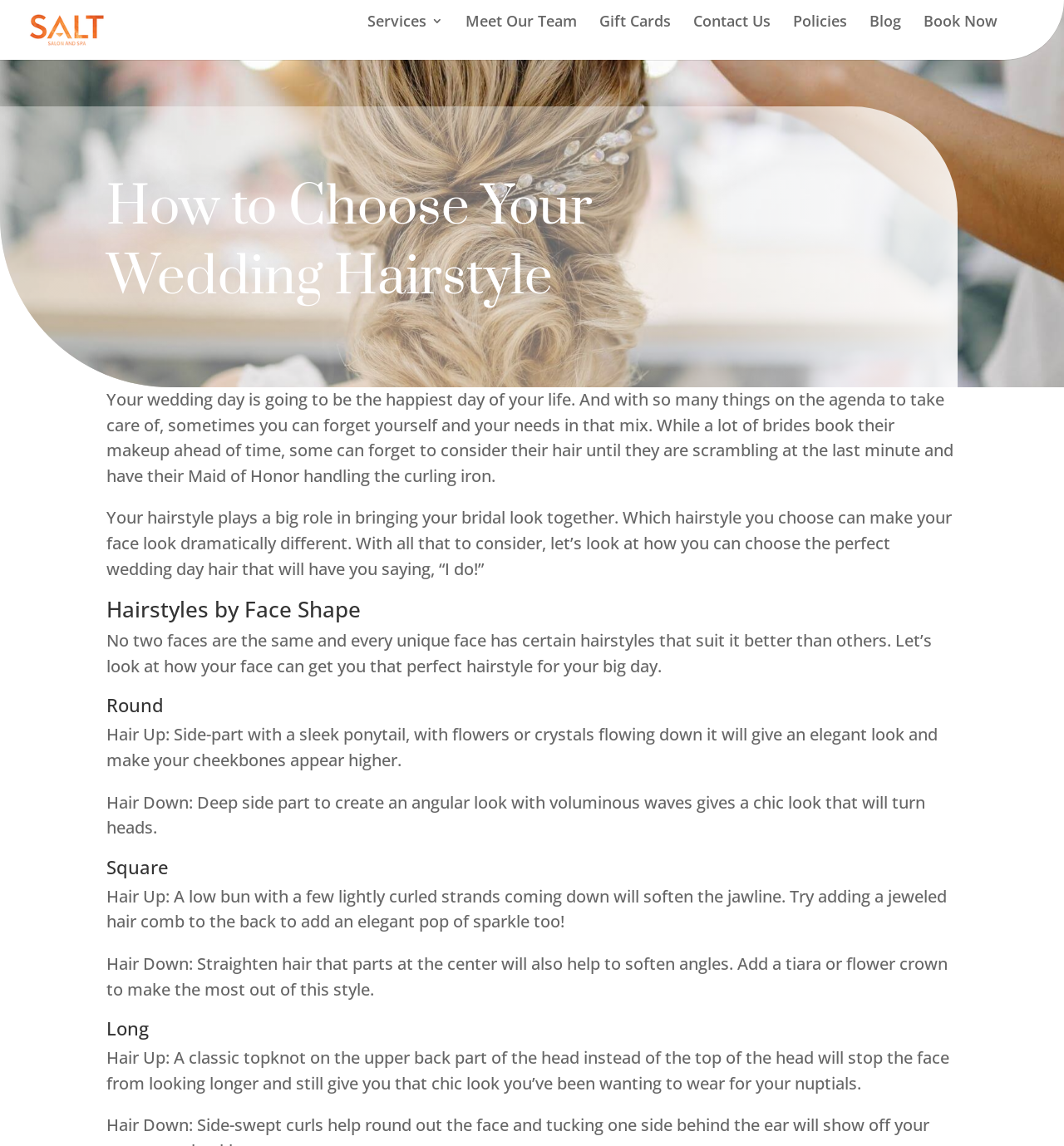Articulate a detailed summary of the webpage's content and design.

The webpage is about choosing the perfect wedding hairstyle, specifically focusing on how to select a hairstyle based on face shape. At the top of the page, there is a logo of Salt Salon and Spa, accompanied by a link to the salon's website. Below the logo, there are several links to different sections of the website, including services, team, gift cards, contact information, policies, blog, and booking.

The main content of the page starts with a heading "How to Choose Your Wedding Hairstyle" followed by a brief introduction to the importance of considering one's hair on the wedding day. The text explains how the right hairstyle can enhance the bride's overall look and provides tips on how to choose the perfect hairstyle.

Below the introduction, there is a section titled "Hairstyles by Face Shape" which provides guidance on selecting a hairstyle based on the shape of one's face. This section is divided into three subheadings: "Round", "Square", and "Long", each providing specific hairstyle recommendations for each face shape. For example, for round faces, the text suggests hairstyles that create an angular look, such as a sleek ponytail or voluminous waves. For square faces, it recommends softening the jawline with a low bun or straightening hair to soften angles.

Throughout the page, the text is organized in a clear and concise manner, making it easy to follow and understand. The use of headings and subheadings helps to break down the content into manageable sections, allowing the reader to quickly scan and find the information they need.